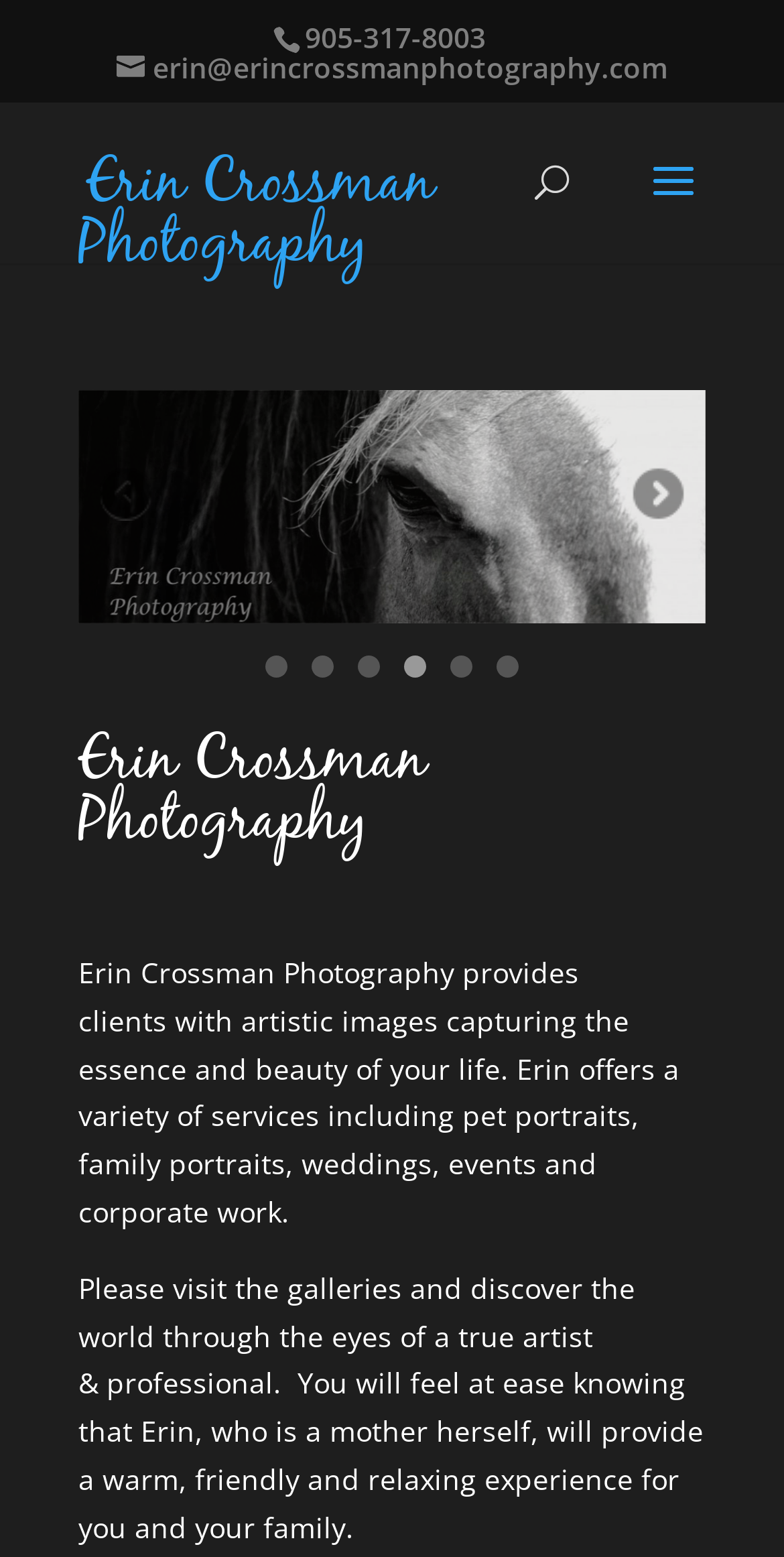Find the bounding box coordinates of the clickable element required to execute the following instruction: "Search for something". Provide the coordinates as four float numbers between 0 and 1, i.e., [left, top, right, bottom].

[0.103, 0.065, 0.823, 0.068]